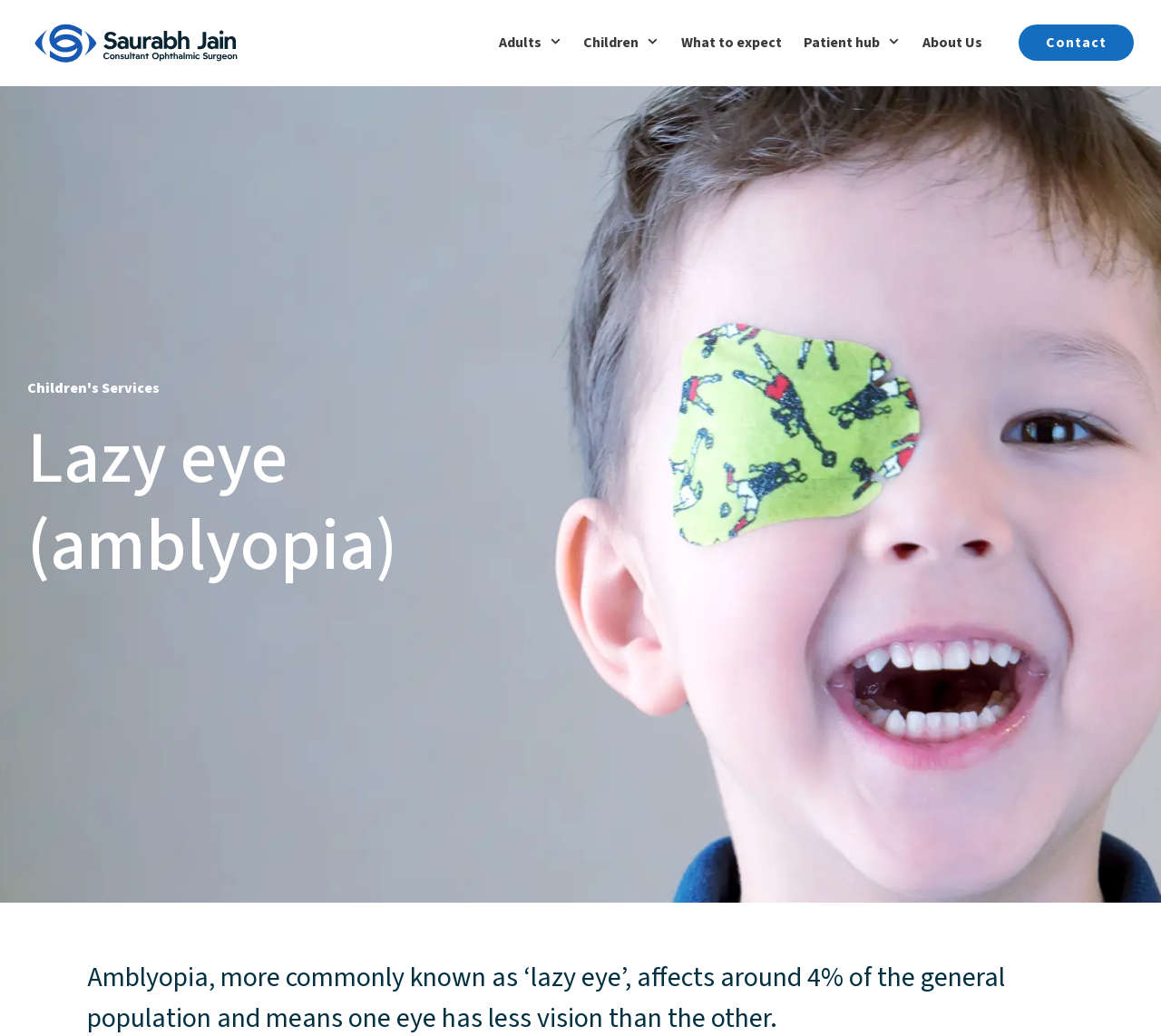What is the topic of the second heading?
Examine the image closely and answer the question with as much detail as possible.

I looked at the headings on the webpage and found that the second heading is 'Lazy eye (amblyopia)'.